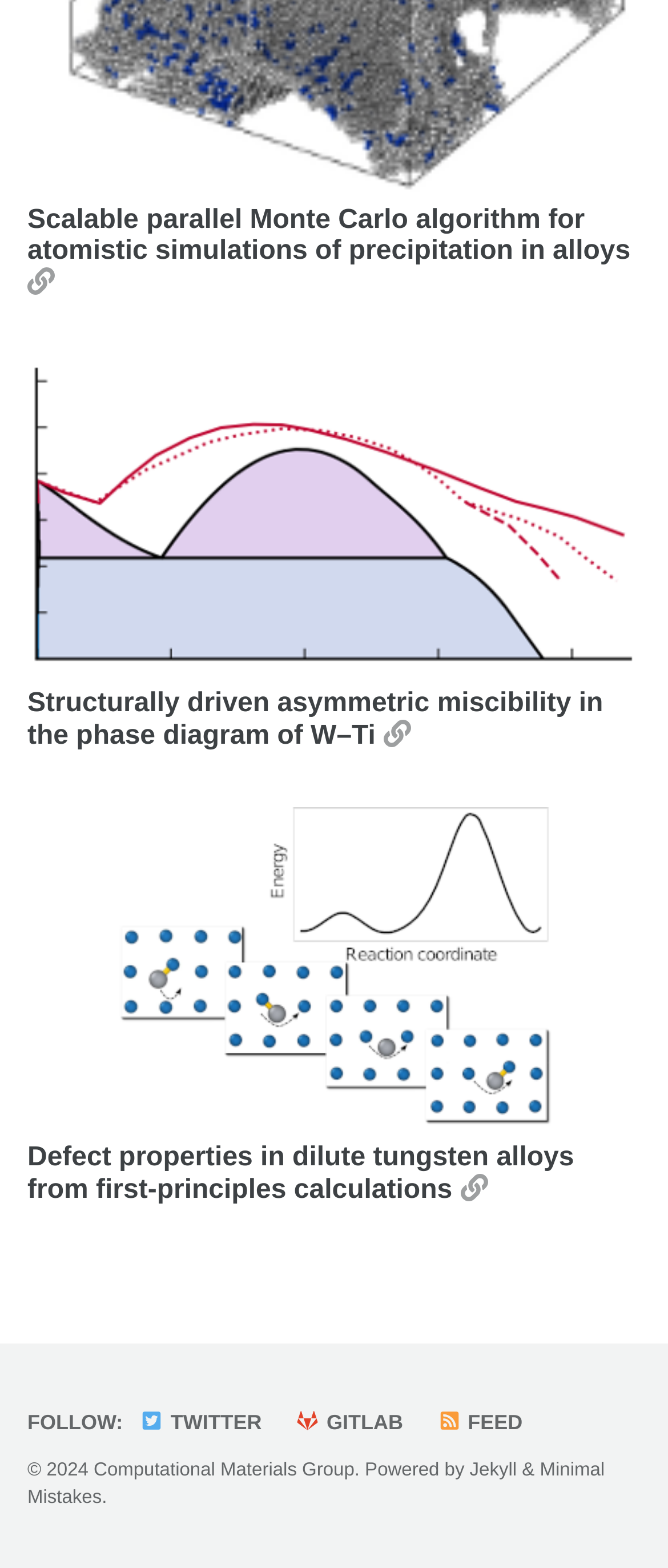Kindly determine the bounding box coordinates for the clickable area to achieve the given instruction: "Check the website's feed".

[0.653, 0.899, 0.808, 0.914]